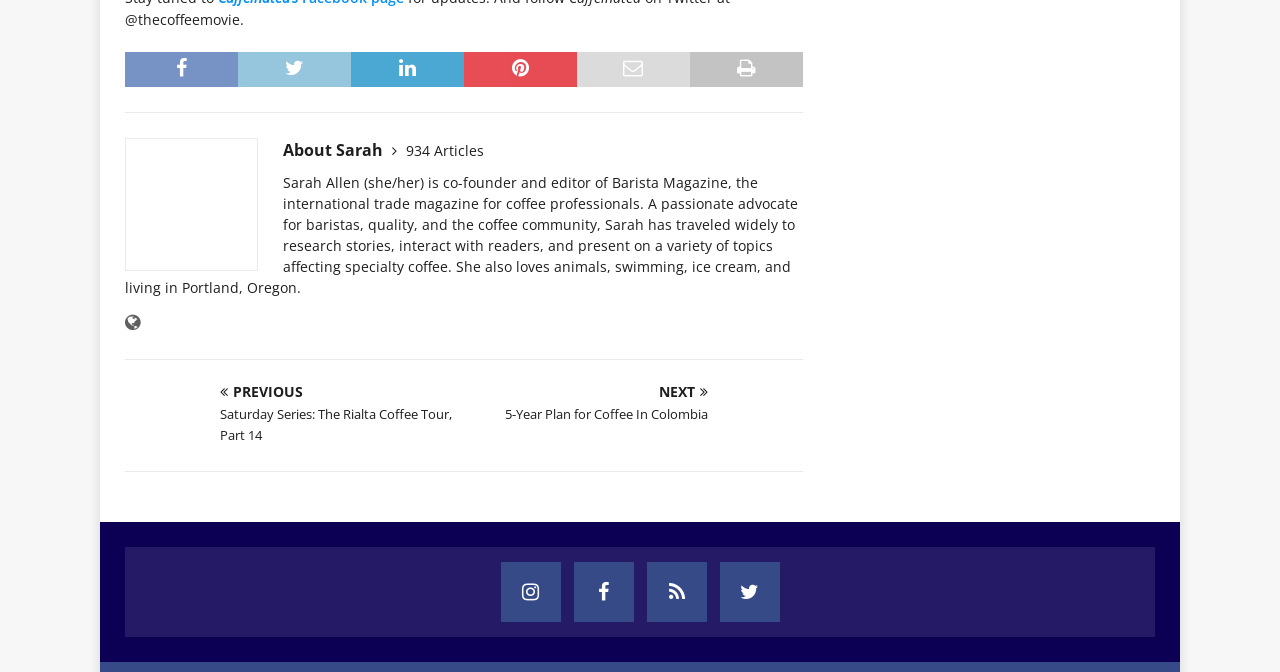Respond with a single word or phrase for the following question: 
How many articles has Sarah written?

934